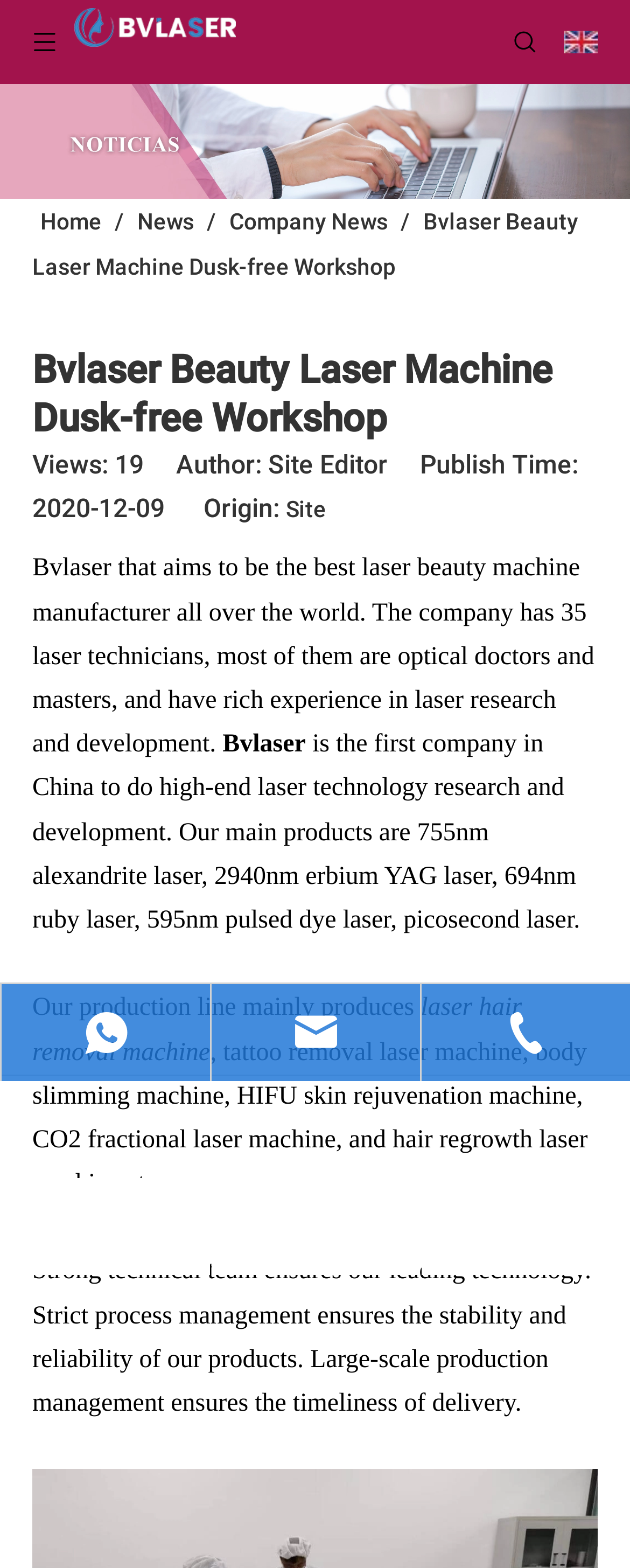How many laser technicians does the company have?
Please provide a comprehensive and detailed answer to the question.

According to the webpage content, it is mentioned that 'The company has 35 laser technicians, most of them are optical doctors and masters, and have rich experience in laser research and development.' This provides the answer to the question.